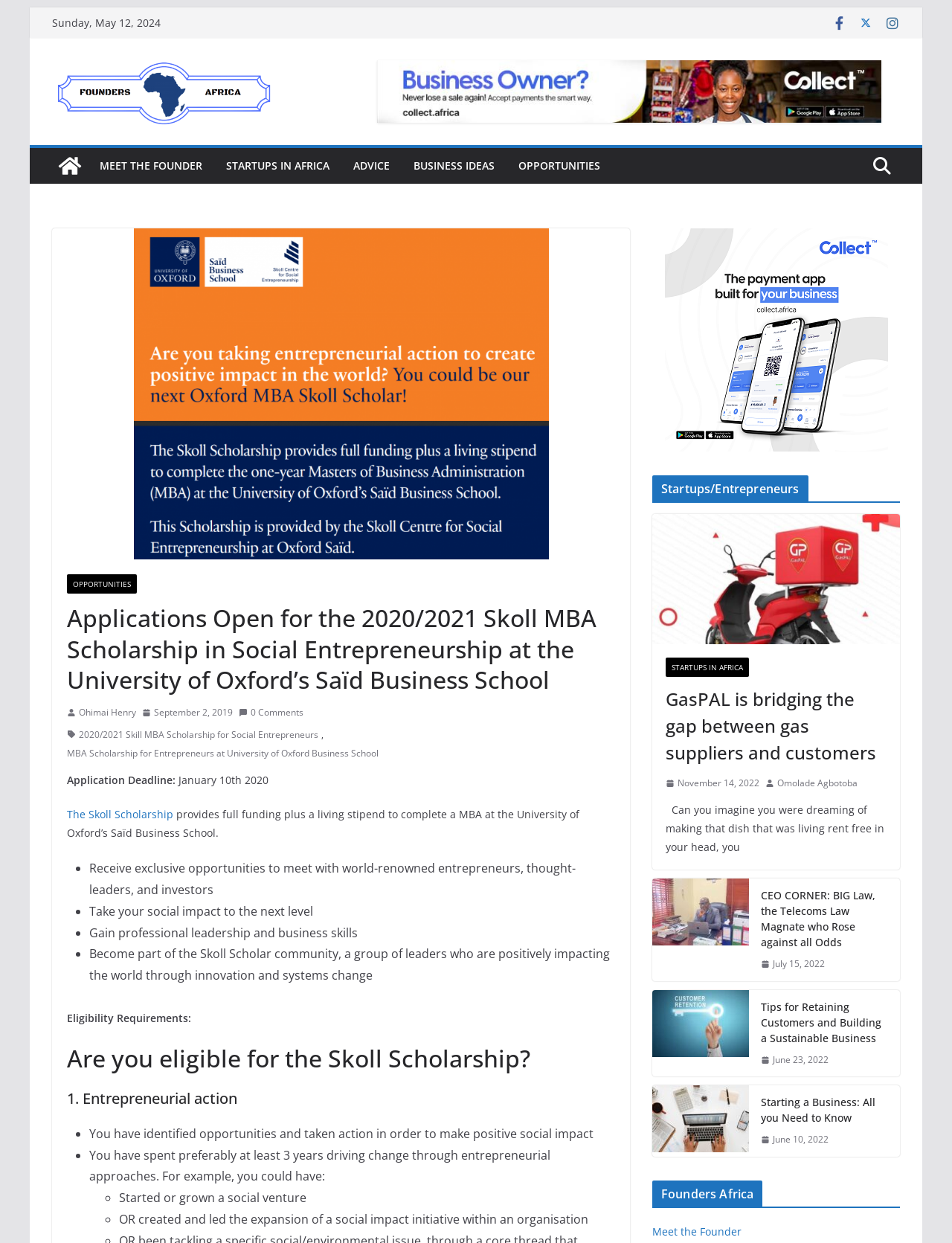Identify the bounding box for the UI element specified in this description: "Advice". The coordinates must be four float numbers between 0 and 1, formatted as [left, top, right, bottom].

[0.371, 0.125, 0.409, 0.142]